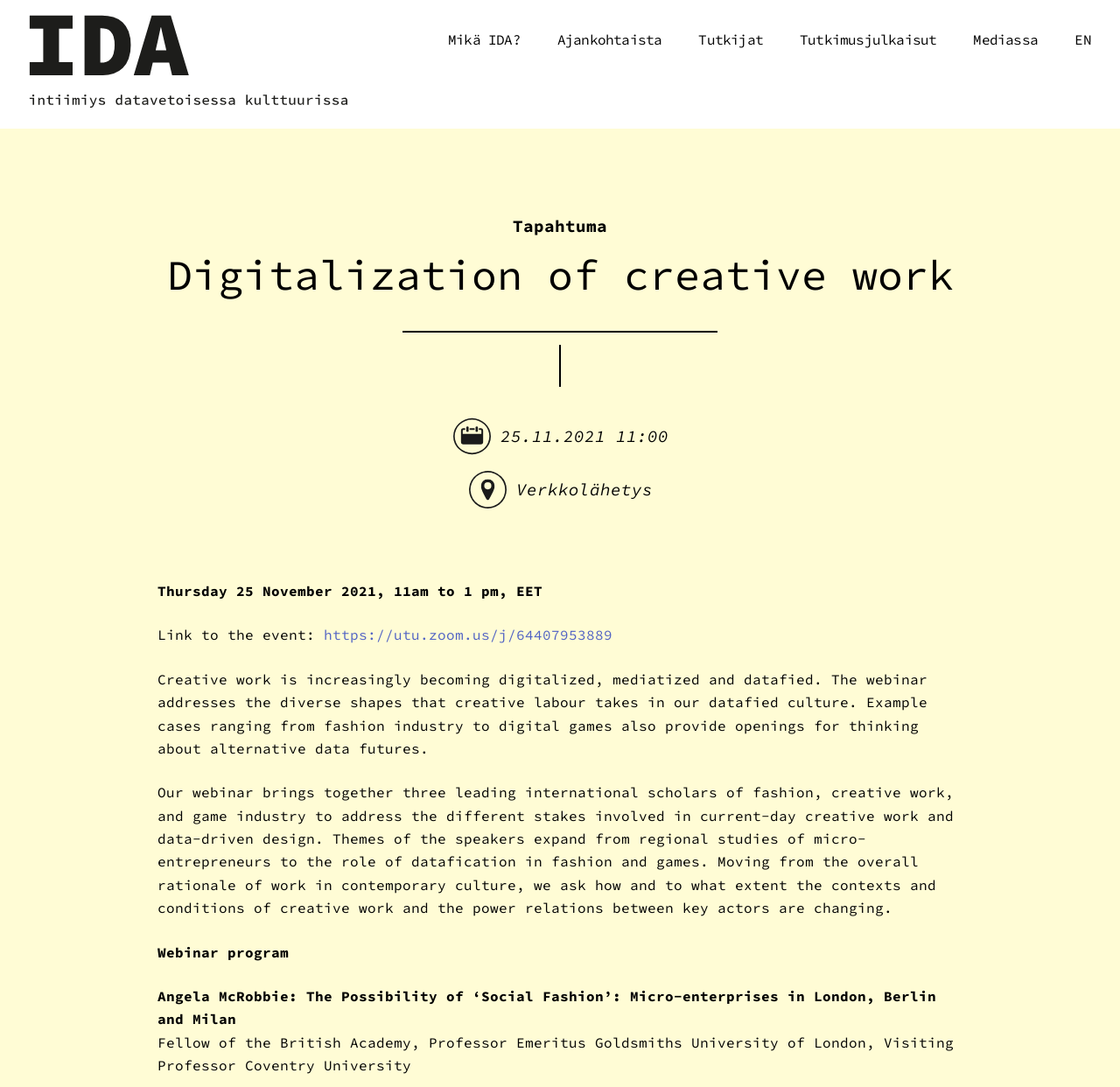Generate an in-depth caption that captures all aspects of the webpage.

The webpage is about the digitalization of creative work, specifically an event or webinar related to this topic. At the top, there is a logo or image on the left, accompanied by a link on the right. Below this, there is a navigation menu with five links: "Mikä IDA?", "Ajankohtaista", "Tutkijat", "Tutkimusjulkaisut", and "Mediassa". To the right of this menu, there is a language selection link "EN English".

The main content of the page is divided into sections. The first section has a heading "Digitalization of creative work" and features an image. Below this, there is a subheading "Tapahtuma" (meaning "Event" in Finnish) and a date "25.11.2021 11:00" with an image of a clock. Next to this, there is a text "Verkkolähetys" (meaning "Web broadcast" in Finnish).

The following section provides details about the event, including the time and date, a link to the event, and a brief description of the webinar. The description explains that the webinar will discuss the digitalization of creative work and its implications on the fashion industry and digital games.

Below this, there are three sections featuring speakers at the webinar. Each section includes the speaker's name, title, and a brief abstract of their presentation. The speakers are Angela McRobbie, a professor from Goldsmiths University of London, and two other speakers whose names are not provided in the accessibility tree.

Overall, the webpage appears to be promoting a webinar on the digitalization of creative work, providing details about the event, and featuring the speakers and their topics.